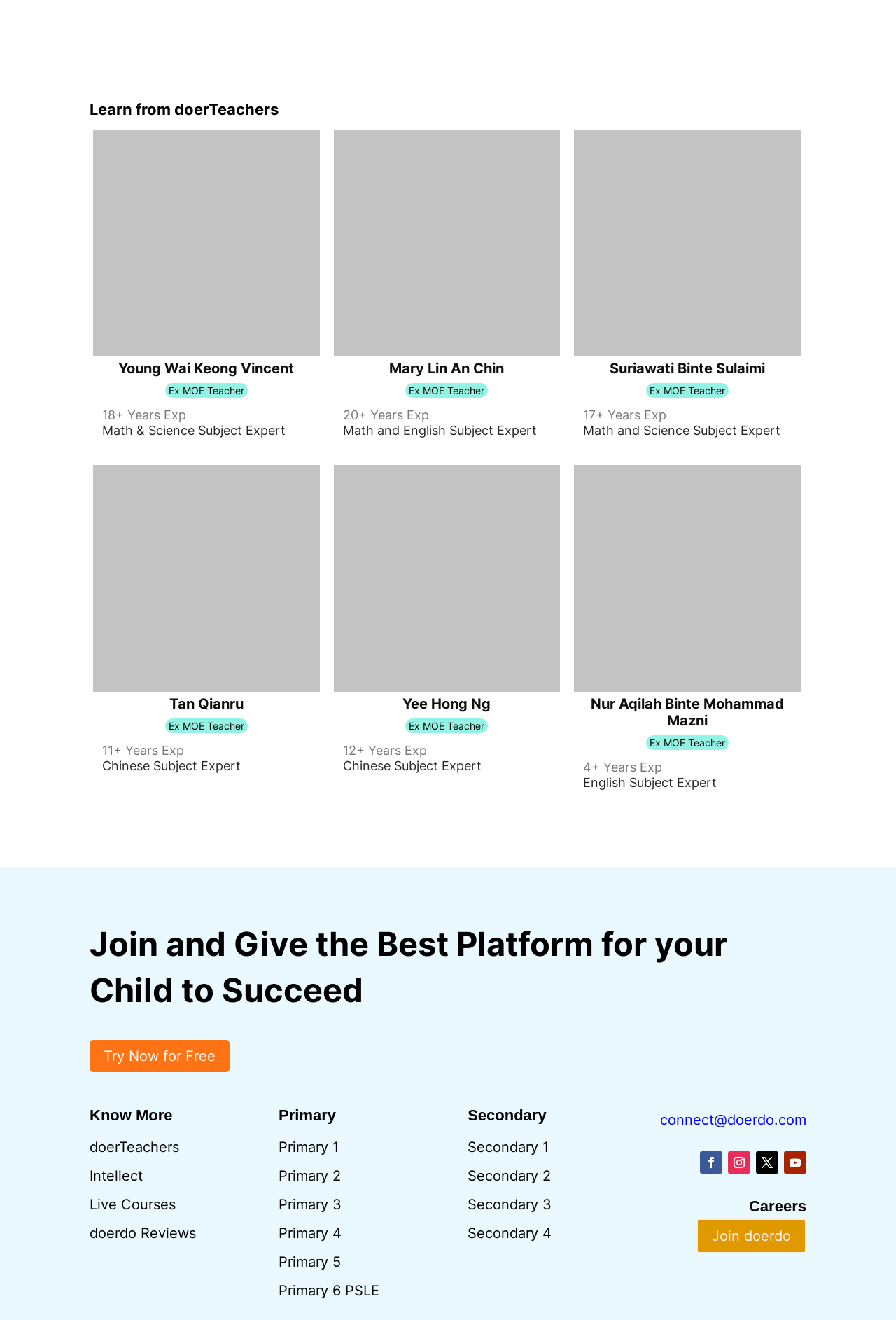Calculate the bounding box coordinates of the UI element given the description: "Nur Aqilah Binte Mohammad Mazni".

[0.641, 0.527, 0.893, 0.552]